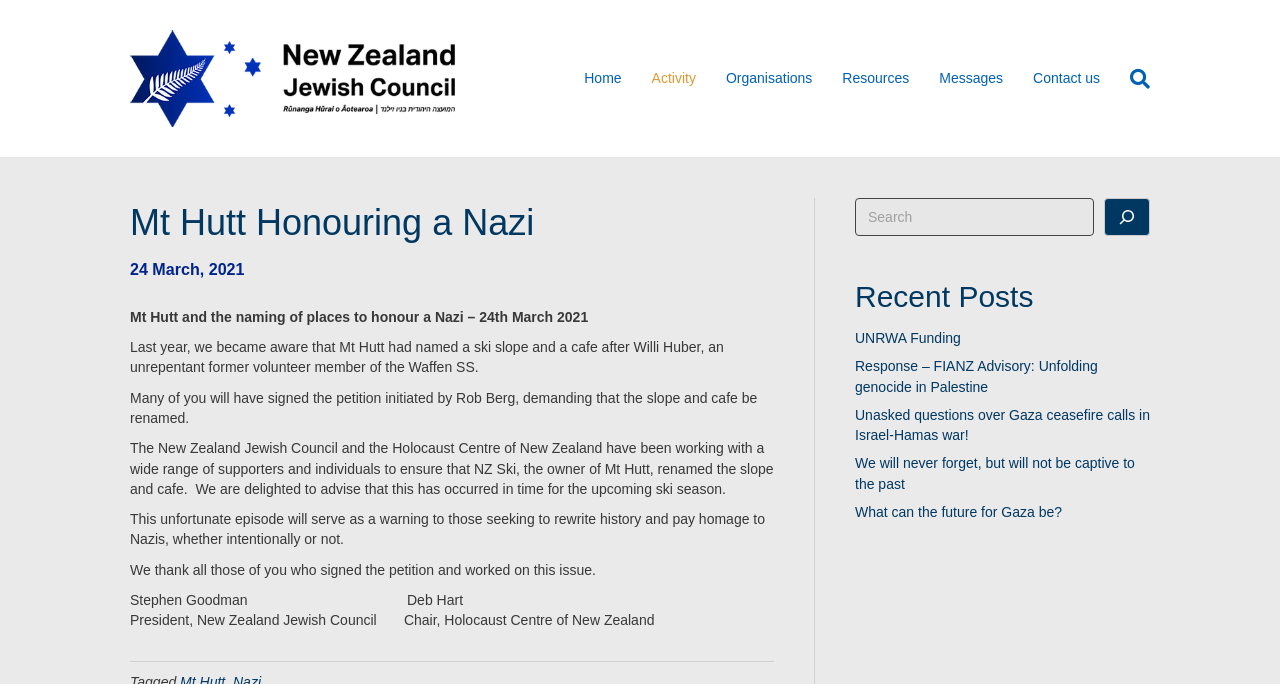Provide a thorough description of this webpage.

The webpage is about Mt Hutt Honouring a Nazi, as indicated by the title. At the top, there is a logo of The New Zealand Jewish Council, accompanied by a link to the council's website. Below the logo, there is a navigation menu with links to various sections, including Home, Activity, Organisations, Resources, Messages, and Contact us. 

On the left side of the page, there is a header section with a heading "Mt Hutt Honouring a Nazi" and a date "24 March, 2021". Below the header, there is a series of paragraphs discussing the issue of Mt Hutt naming a ski slope and a cafe after Willi Huber, a former volunteer member of the Waffen SS. The text explains that a petition was initiated to rename the slope and cafe, and that The New Zealand Jewish Council and the Holocaust Centre of New Zealand worked with supporters to achieve this goal.

On the right side of the page, there are two complementary sections. The top section contains a search function with a search box and a search button. The bottom section is titled "Recent Posts" and lists five links to recent articles, including "UNRWA Funding", "Response – FIANZ Advisory: Unfolding genocide in Palestine", and others.

At the bottom of the page, there is a signature section with the names and titles of Stephen Goodman, President of the New Zealand Jewish Council, and Deb Hart, Chair of the Holocaust Centre of New Zealand.